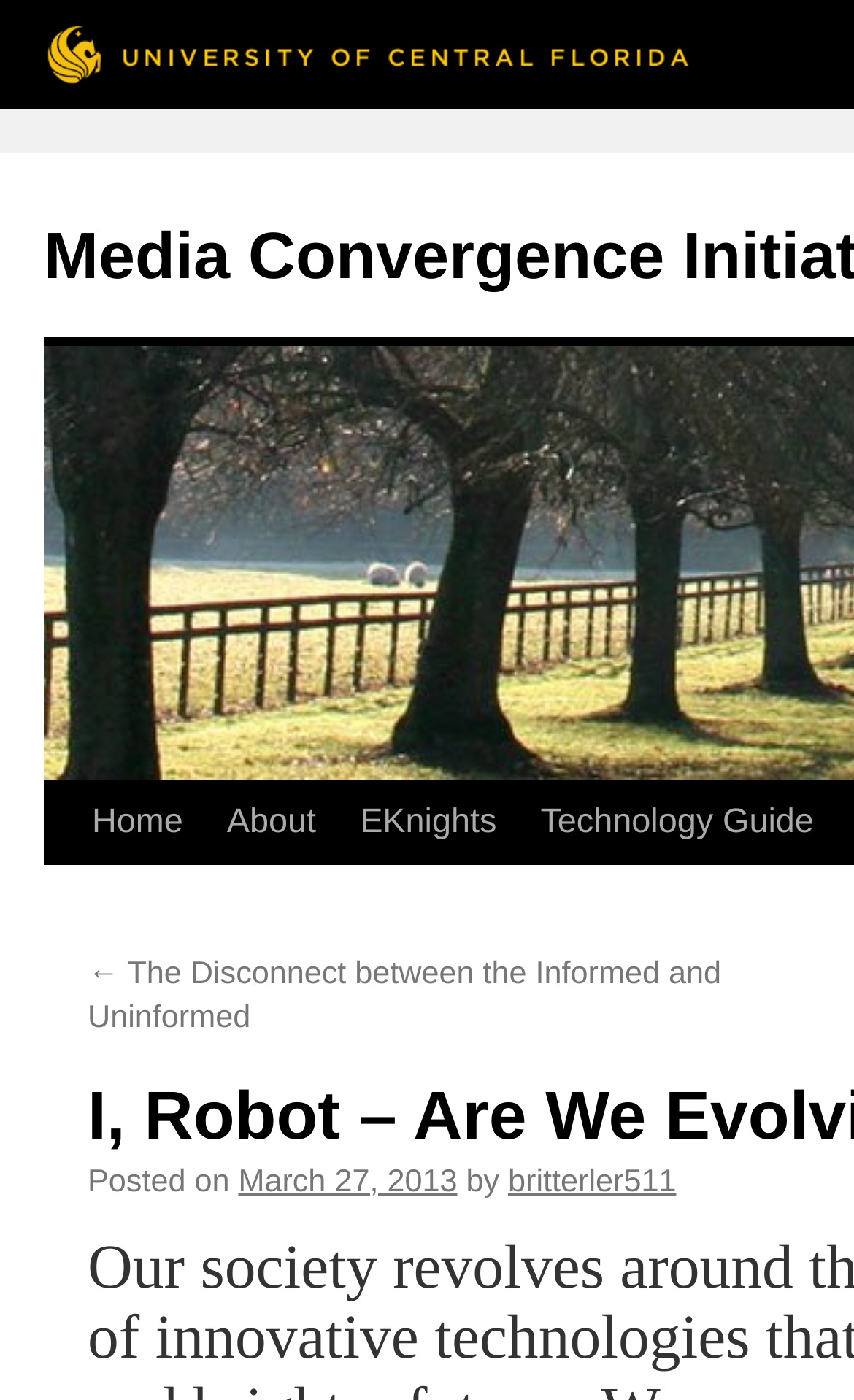Who is the author of the current article?
Based on the image, provide a one-word or brief-phrase response.

britterler511